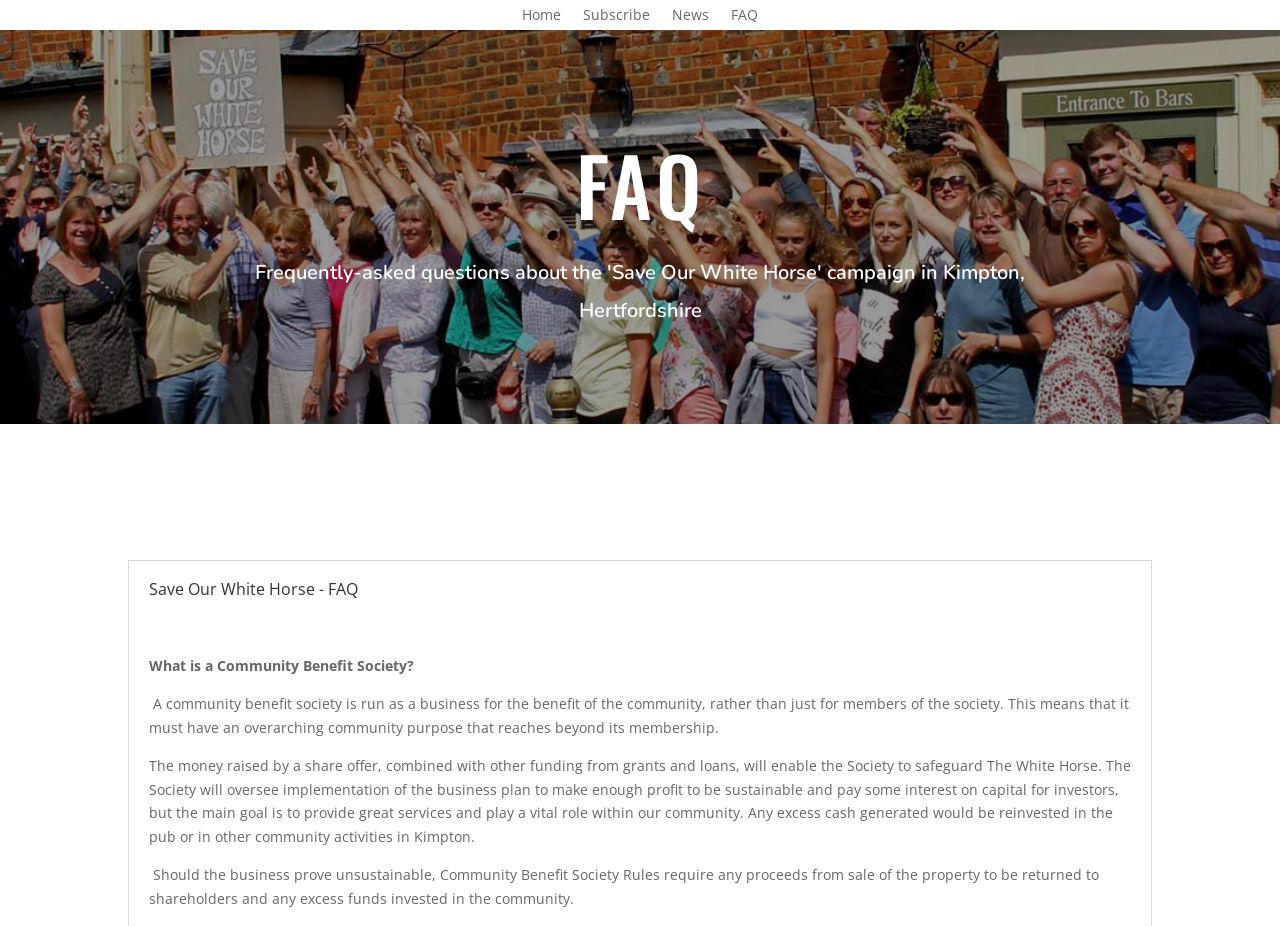What will happen to excess cash generated by the Society?
Answer the question with as much detail as possible.

As stated on the webpage, any excess cash generated by the Society would be reinvested in the pub or in other community activities in Kimpton.